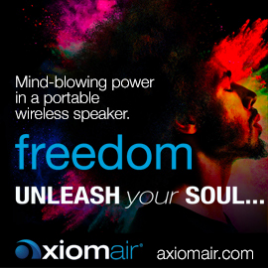What is the website URL provided in the advertisement?
Based on the screenshot, give a detailed explanation to answer the question.

The website URL provided in the advertisement is axiomair.com, which is likely the official website of the Axiom Air speaker, inviting potential customers to explore the product further.